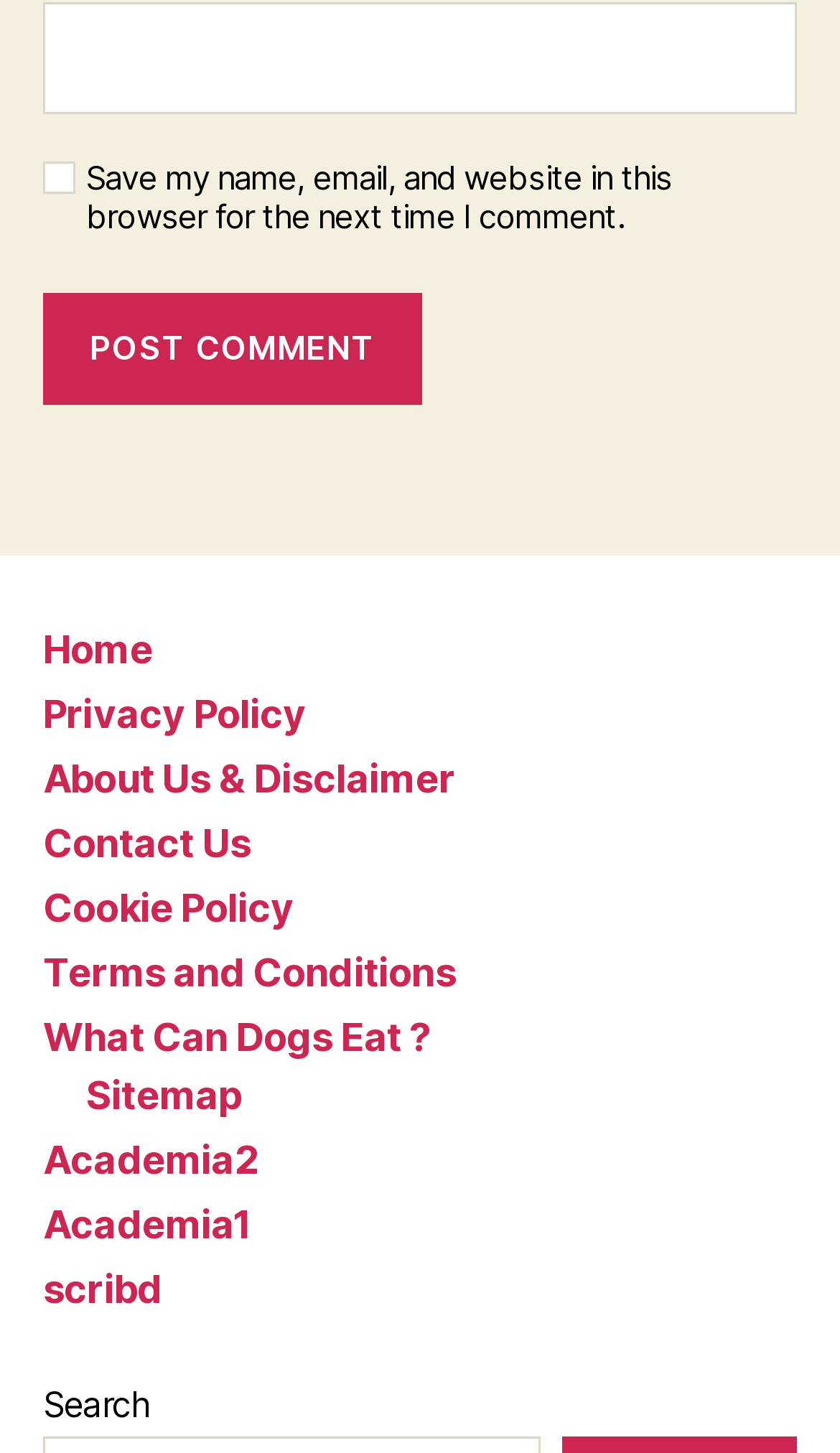Locate the bounding box coordinates of the element you need to click to accomplish the task described by this instruction: "Search for something".

[0.051, 0.951, 0.178, 0.981]